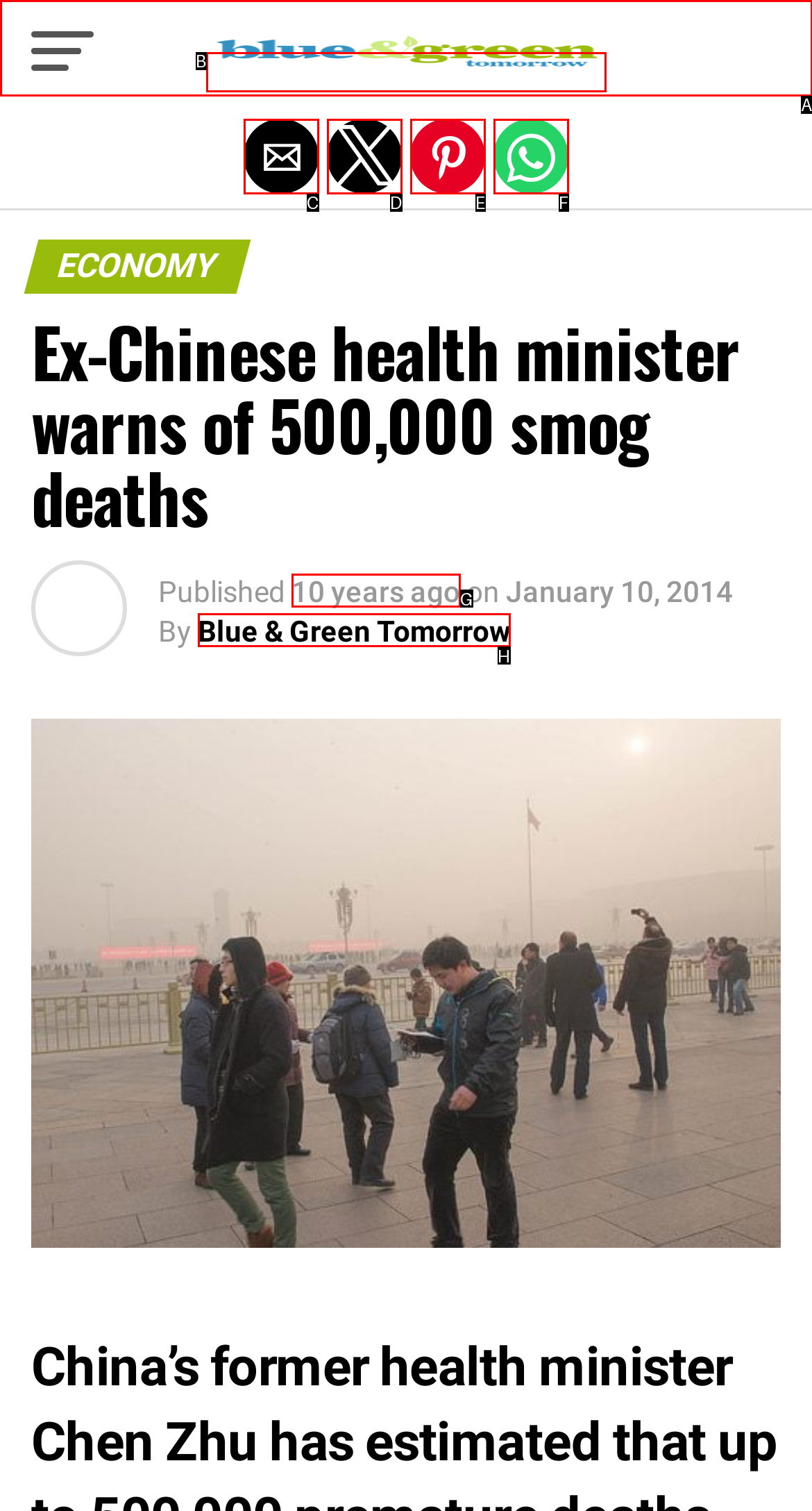For the given instruction: view sports news, determine which boxed UI element should be clicked. Answer with the letter of the corresponding option directly.

None